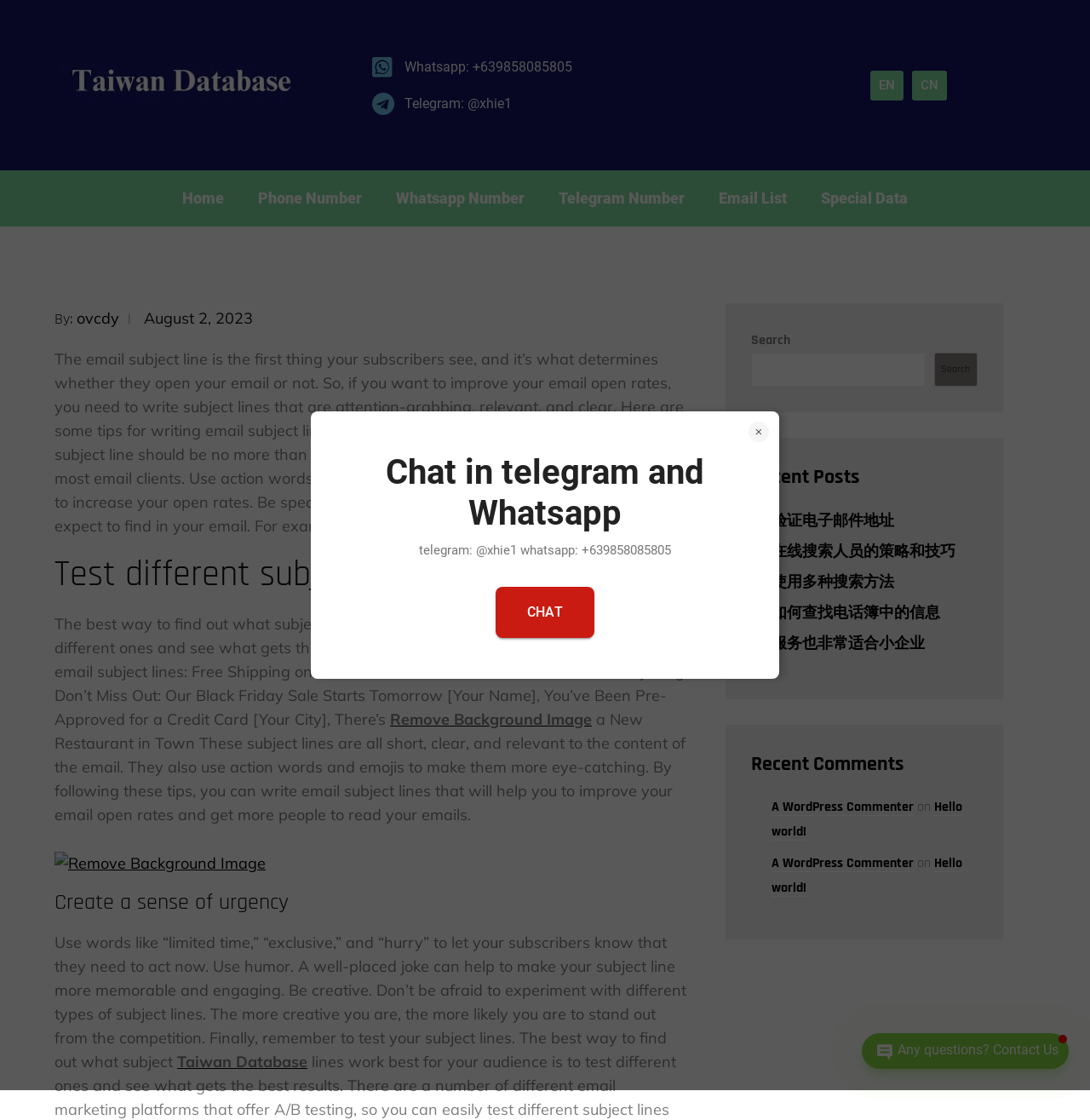Determine the bounding box coordinates of the element that should be clicked to execute the following command: "Go to Taiwan Database".

[0.057, 0.008, 0.277, 0.144]